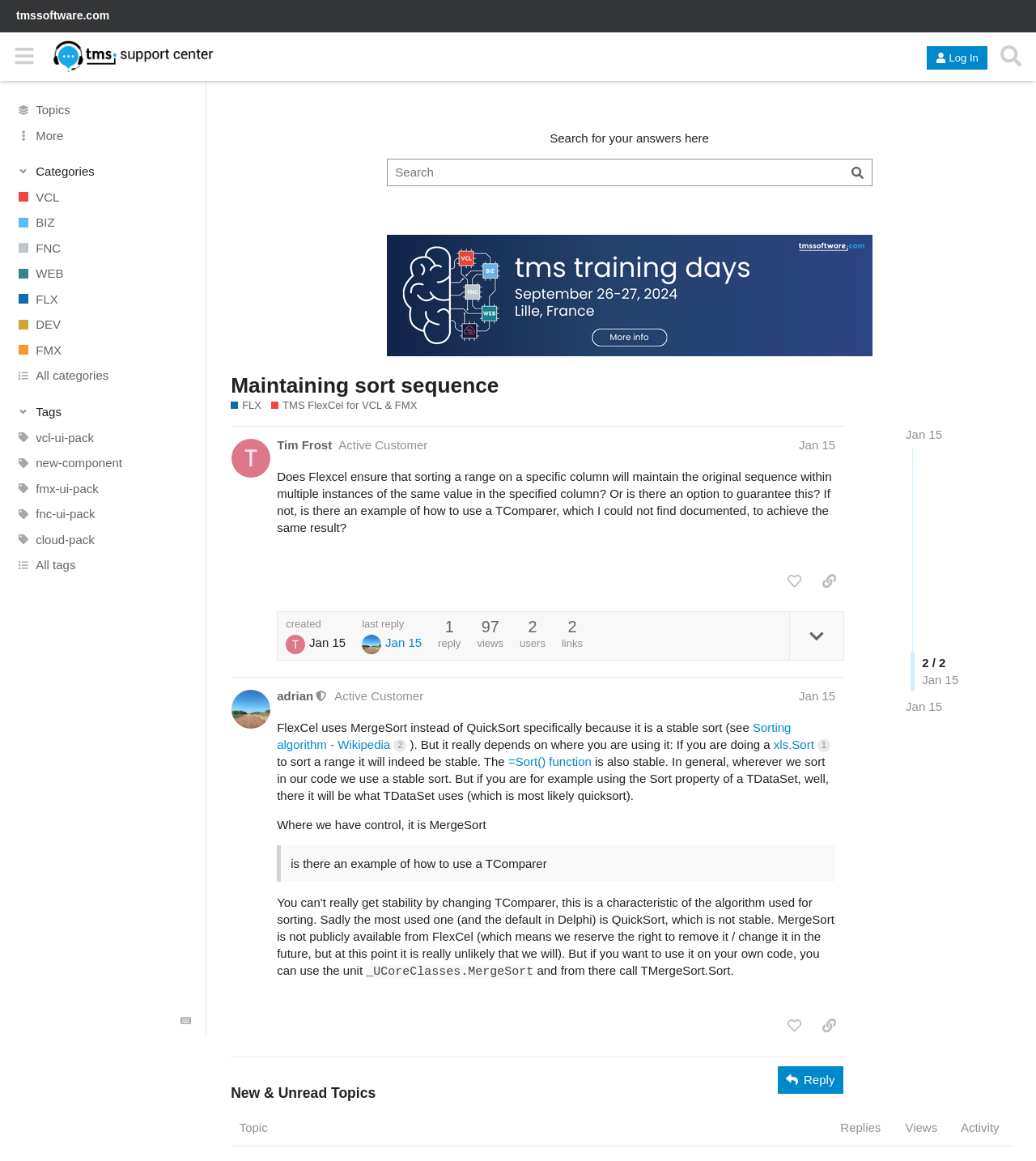Identify the bounding box coordinates of the region that should be clicked to execute the following instruction: "Expand the categories".

[0.015, 0.141, 0.184, 0.155]